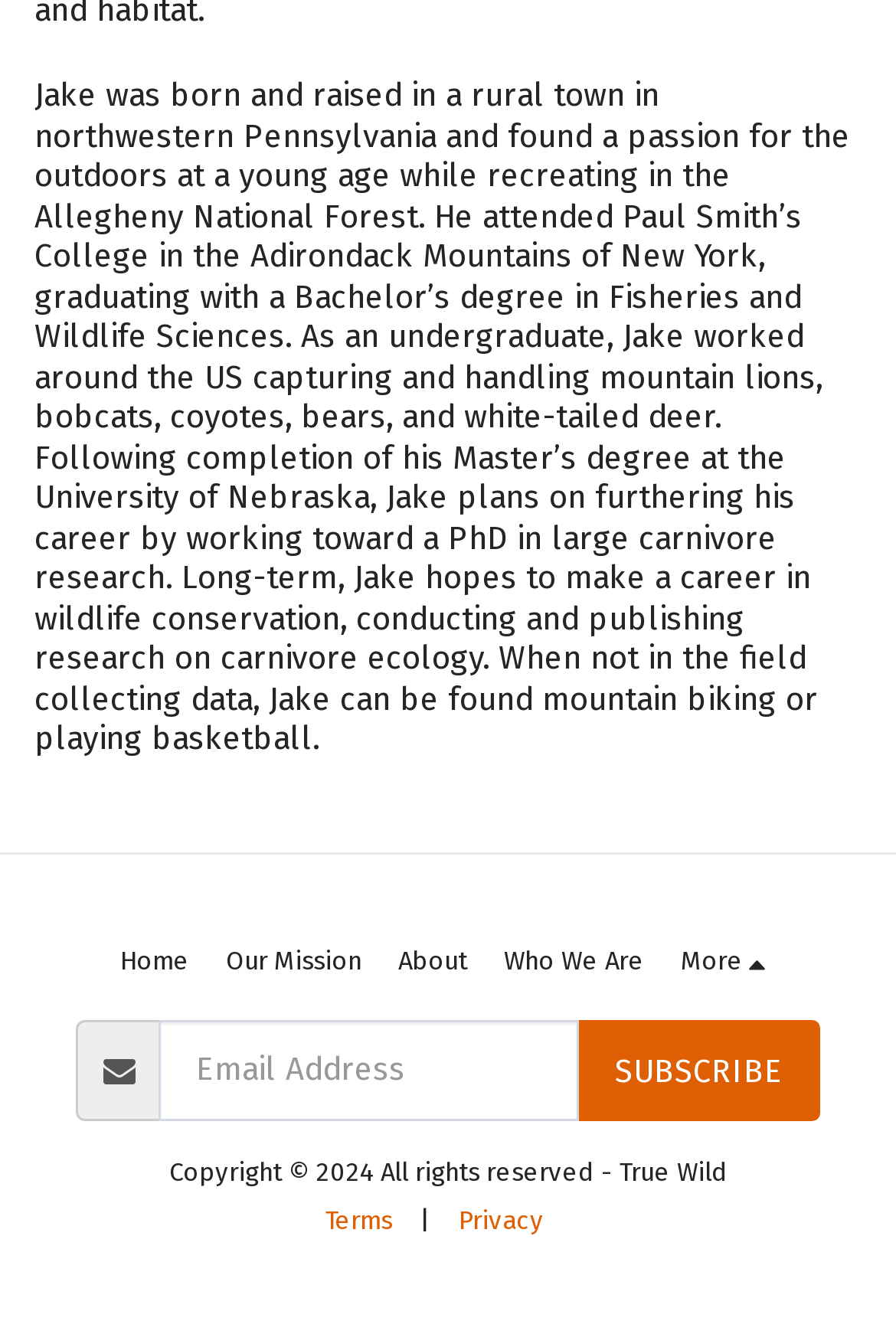Identify the bounding box coordinates of the part that should be clicked to carry out this instruction: "enter Email Address".

[0.177, 0.773, 0.647, 0.849]